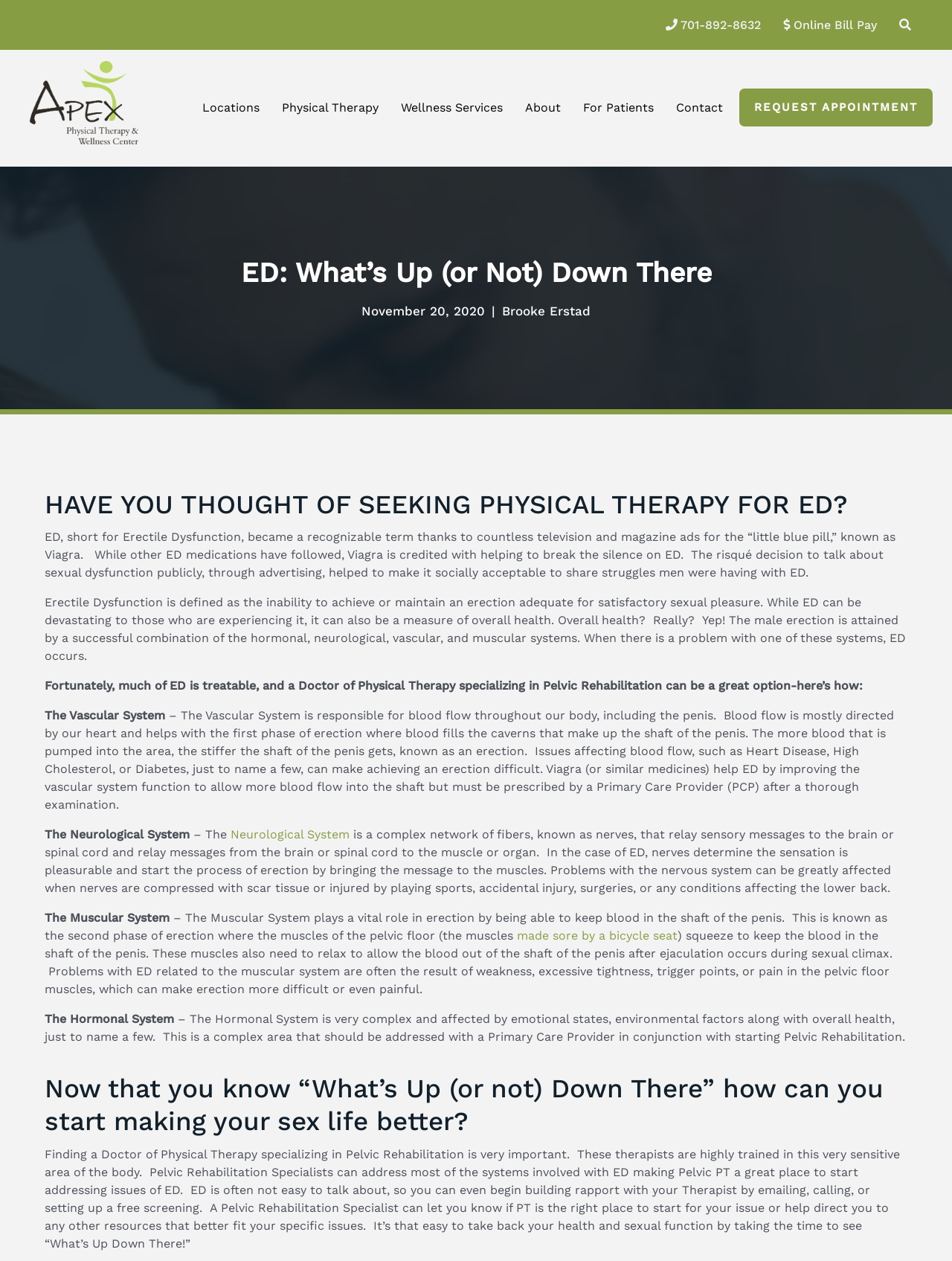What is the author of the article?
Give a detailed response to the question by analyzing the screenshot.

I found the author of the article by looking at the static text element with the text 'Brooke Erstad' and a bounding box coordinate of [0.527, 0.24, 0.62, 0.252].